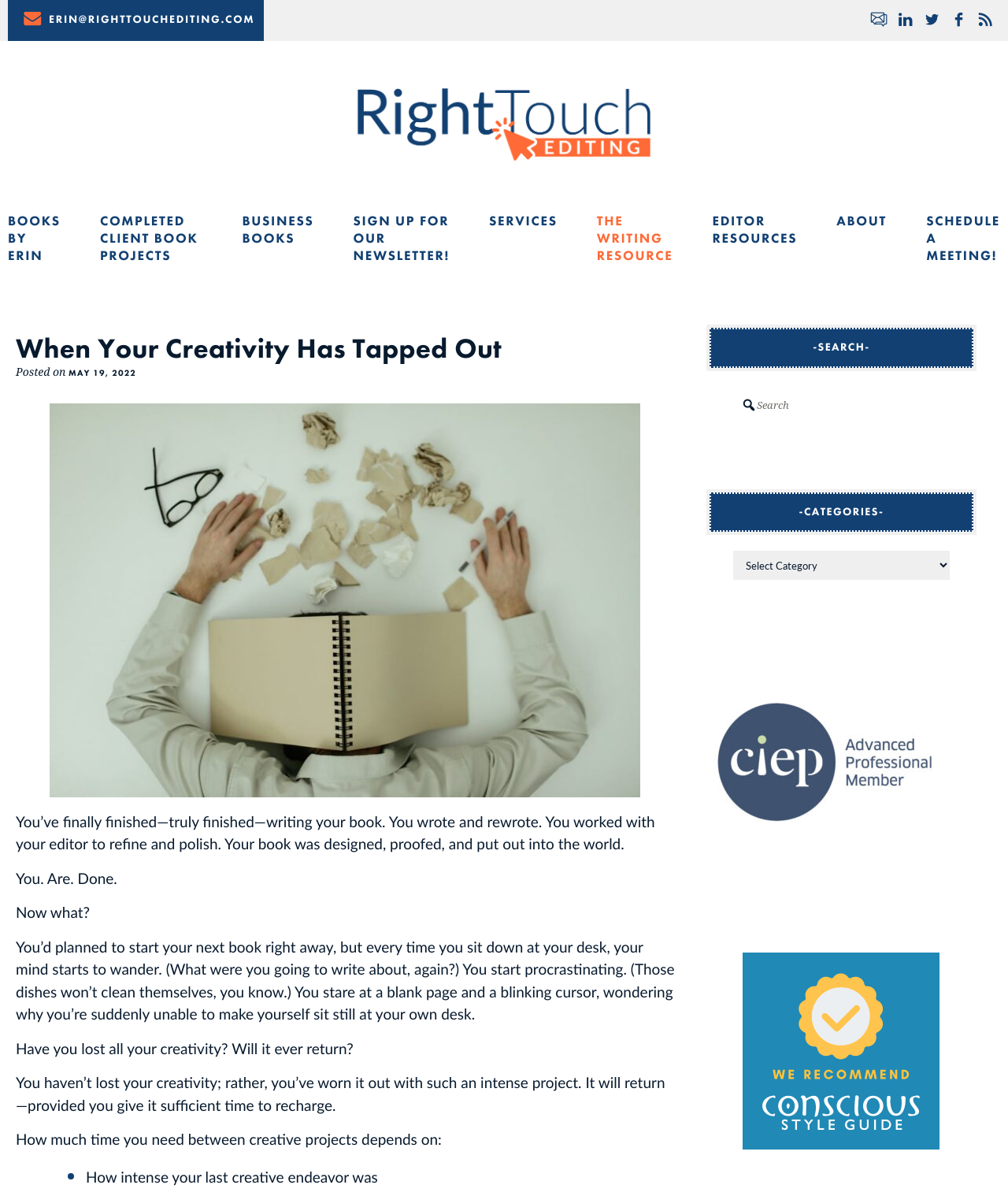What is the purpose of the article?
Look at the screenshot and respond with one word or a short phrase.

To provide relaxation tips